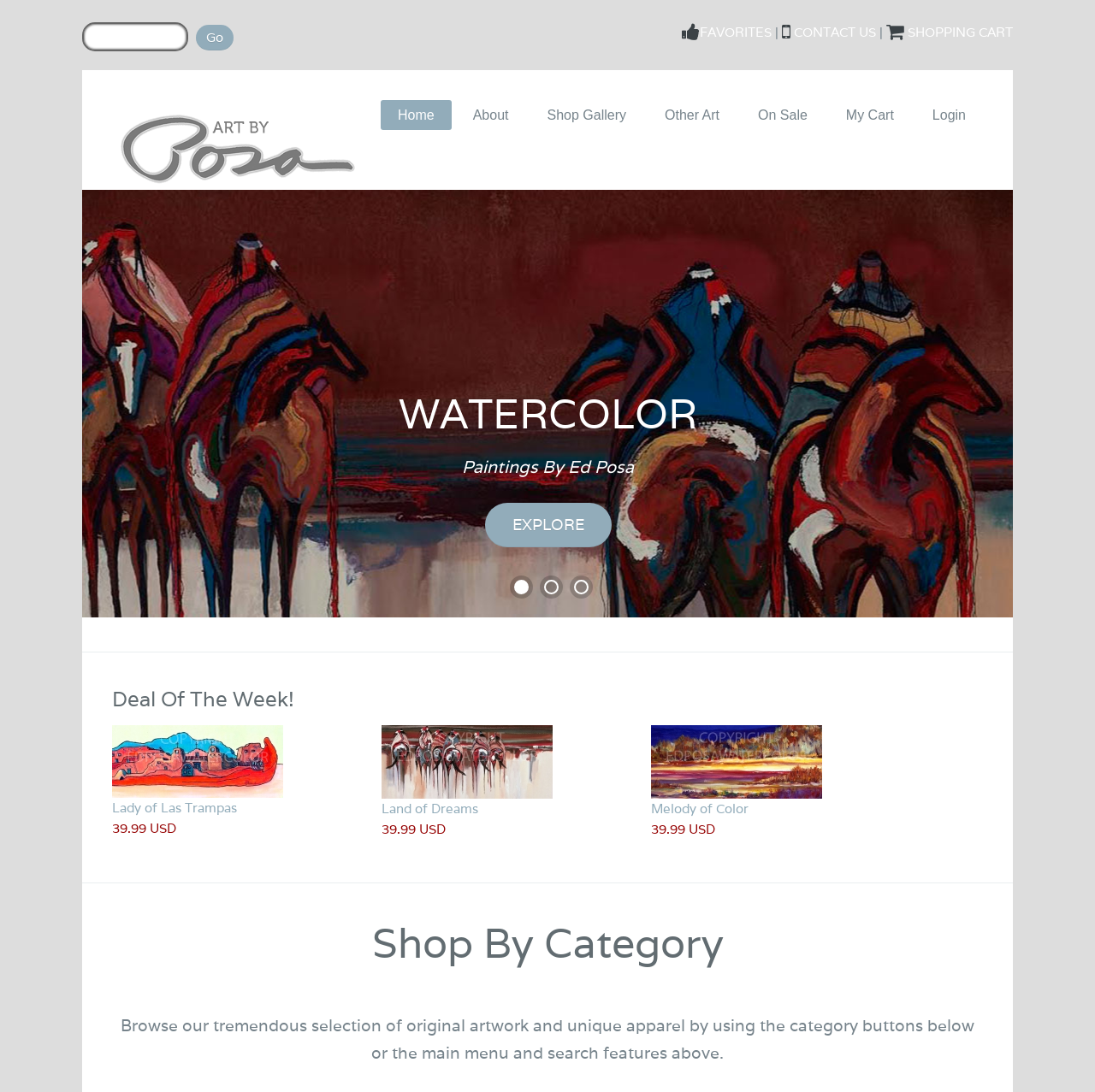Calculate the bounding box coordinates for the UI element based on the following description: "FAVORITES". Ensure the coordinates are four float numbers between 0 and 1, i.e., [left, top, right, bottom].

[0.639, 0.022, 0.708, 0.037]